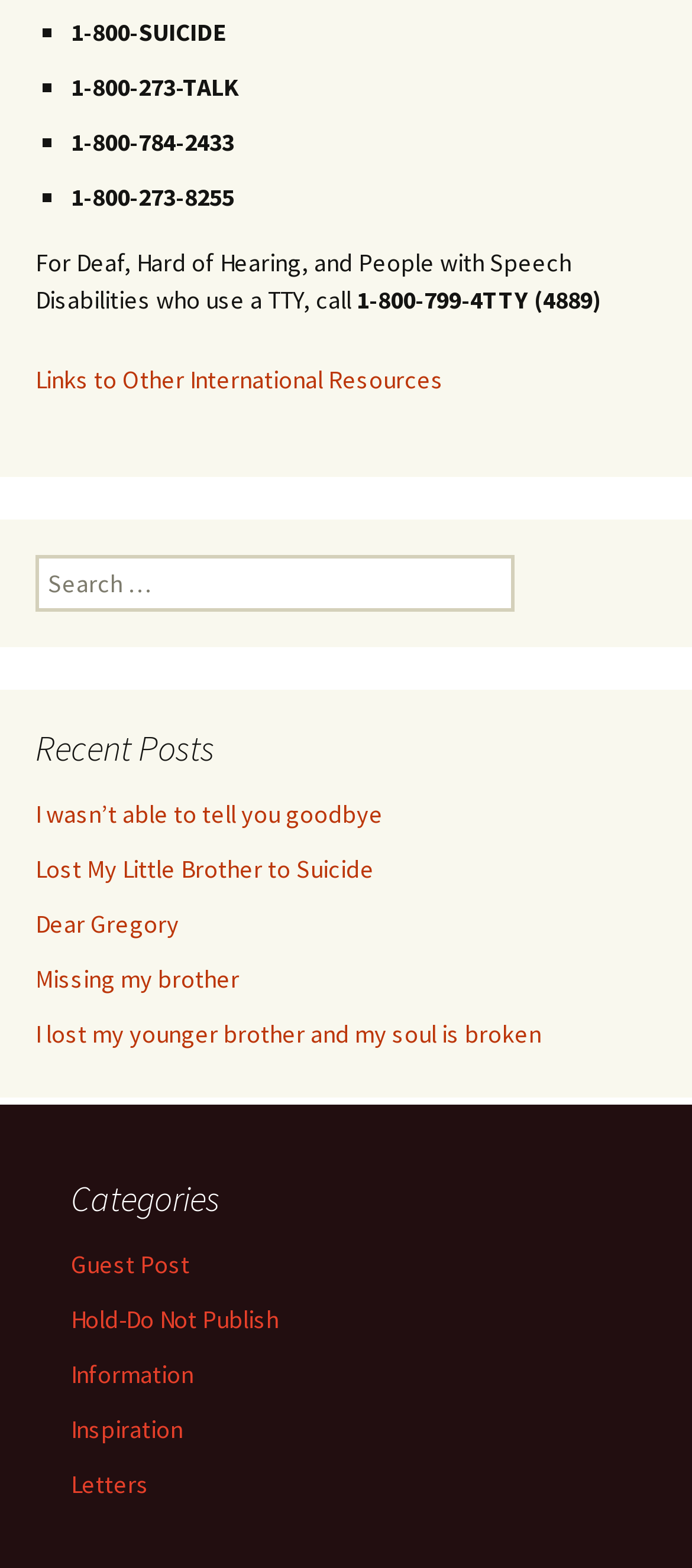Kindly provide the bounding box coordinates of the section you need to click on to fulfill the given instruction: "Explore Headwear items".

None